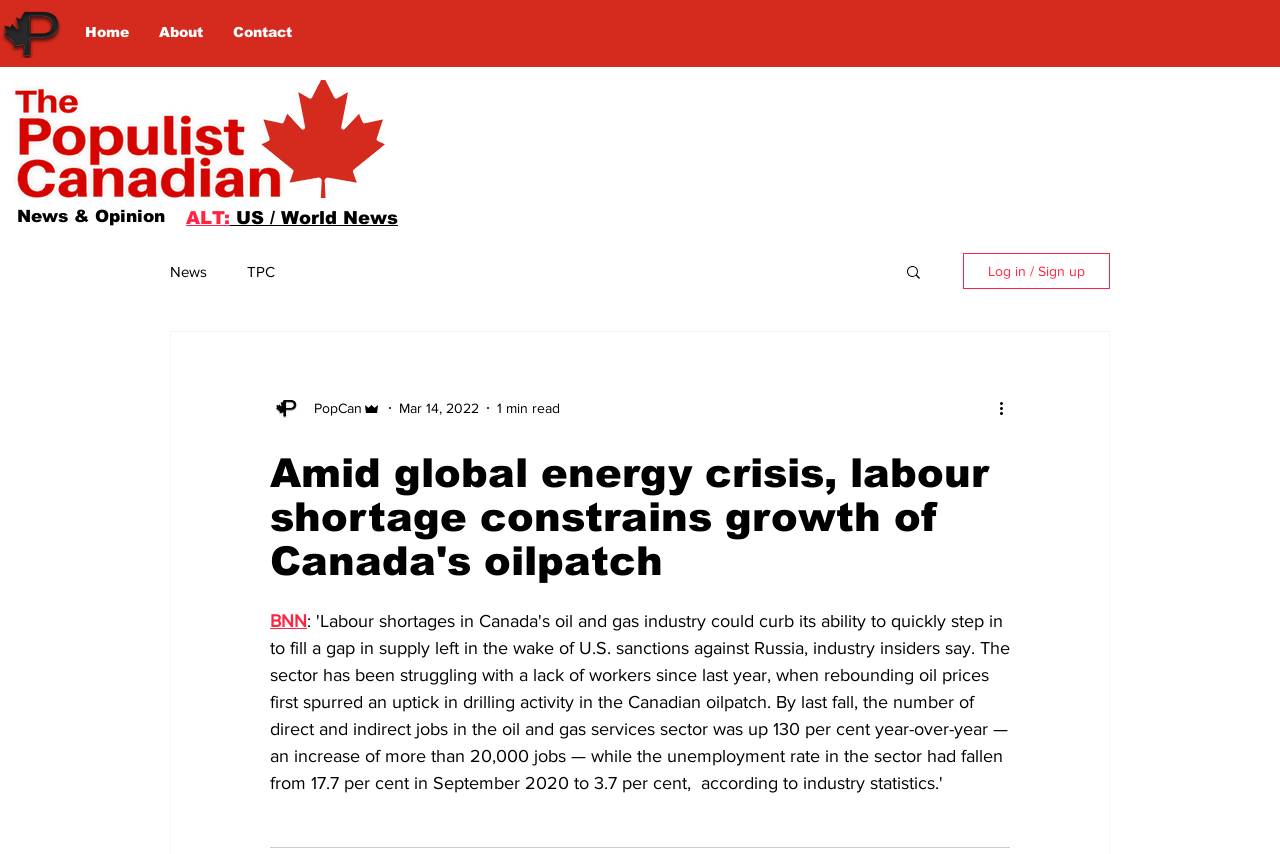Use a single word or phrase to respond to the question:
What type of content is available in the 'News & Opinion' section?

News and opinion articles